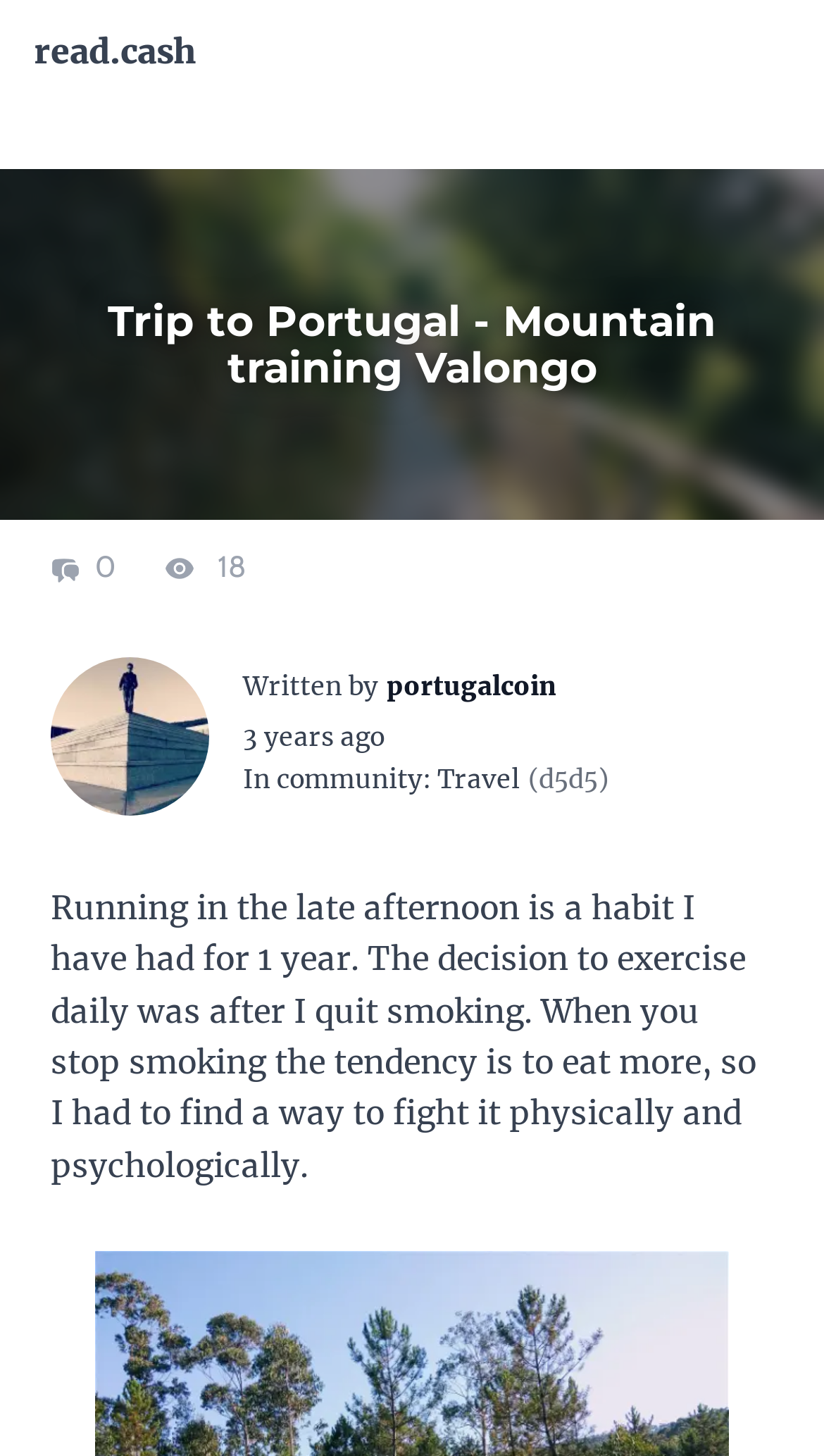Use a single word or phrase to answer the question: 
When was the article written?

2020-07-29 08:38:55